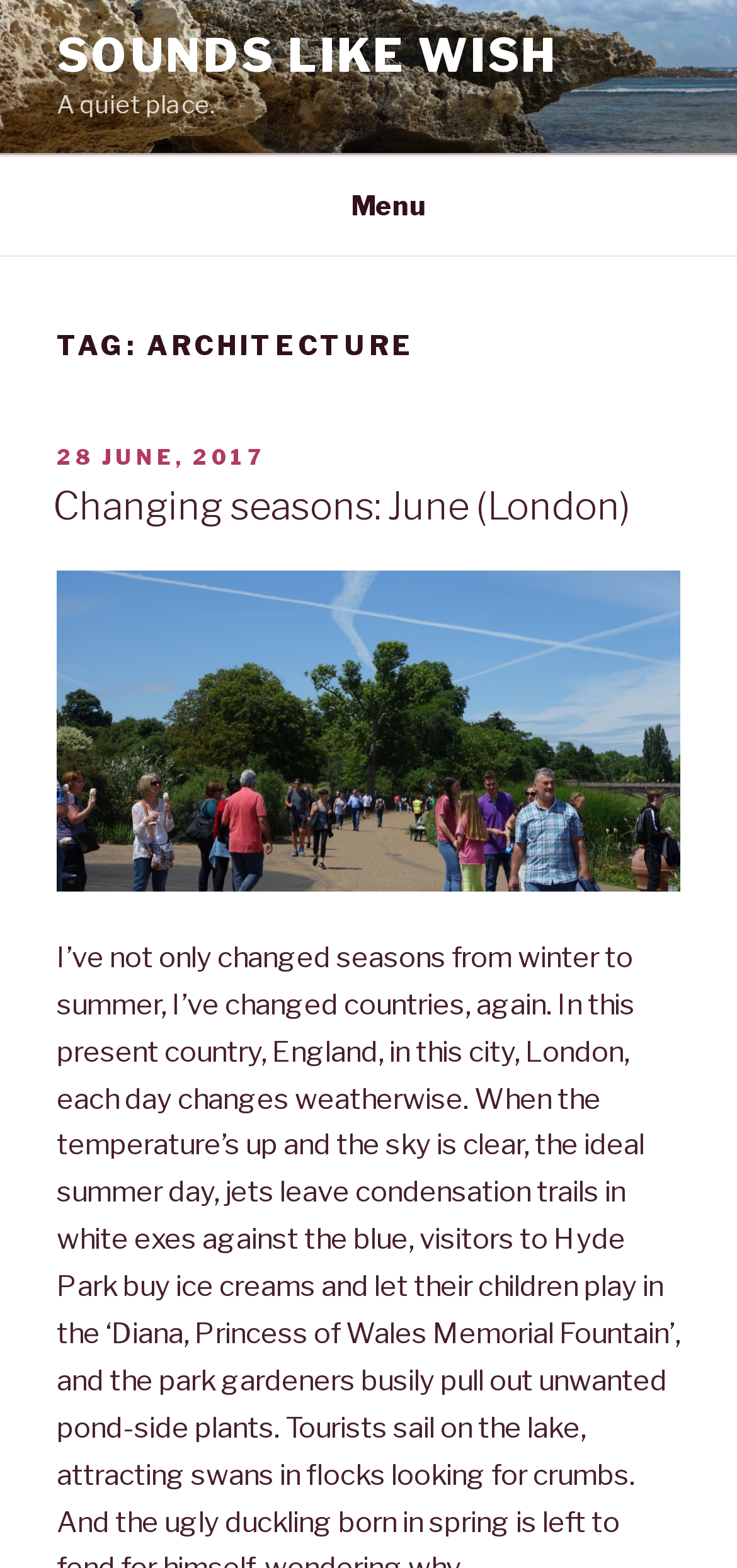How many child elements does the 'TAG: ARCHITECTURE' heading have?
Using the visual information, answer the question in a single word or phrase.

3